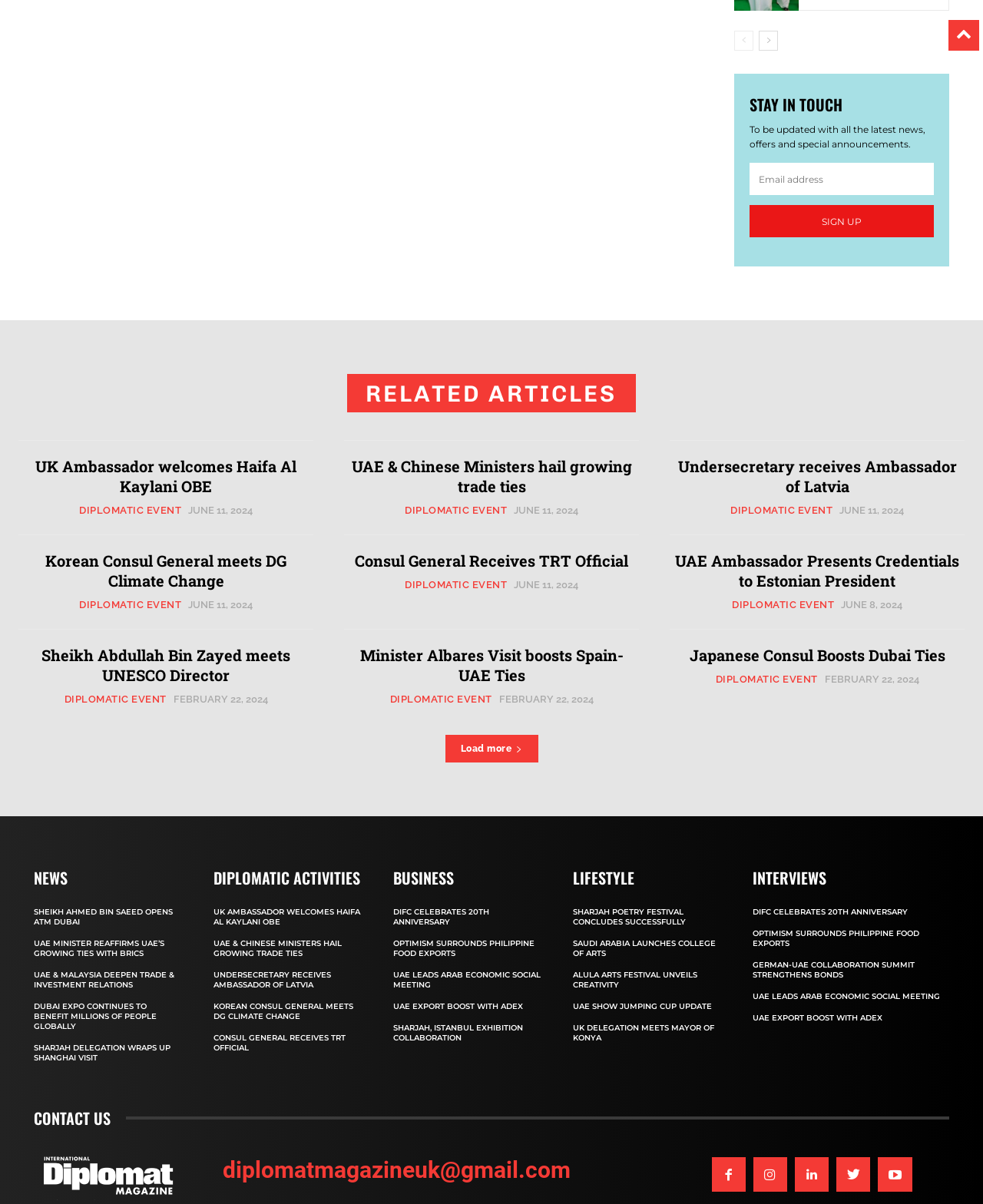Please provide the bounding box coordinates for the element that needs to be clicked to perform the following instruction: "Browse posts from March 2013". The coordinates should be given as four float numbers between 0 and 1, i.e., [left, top, right, bottom].

None